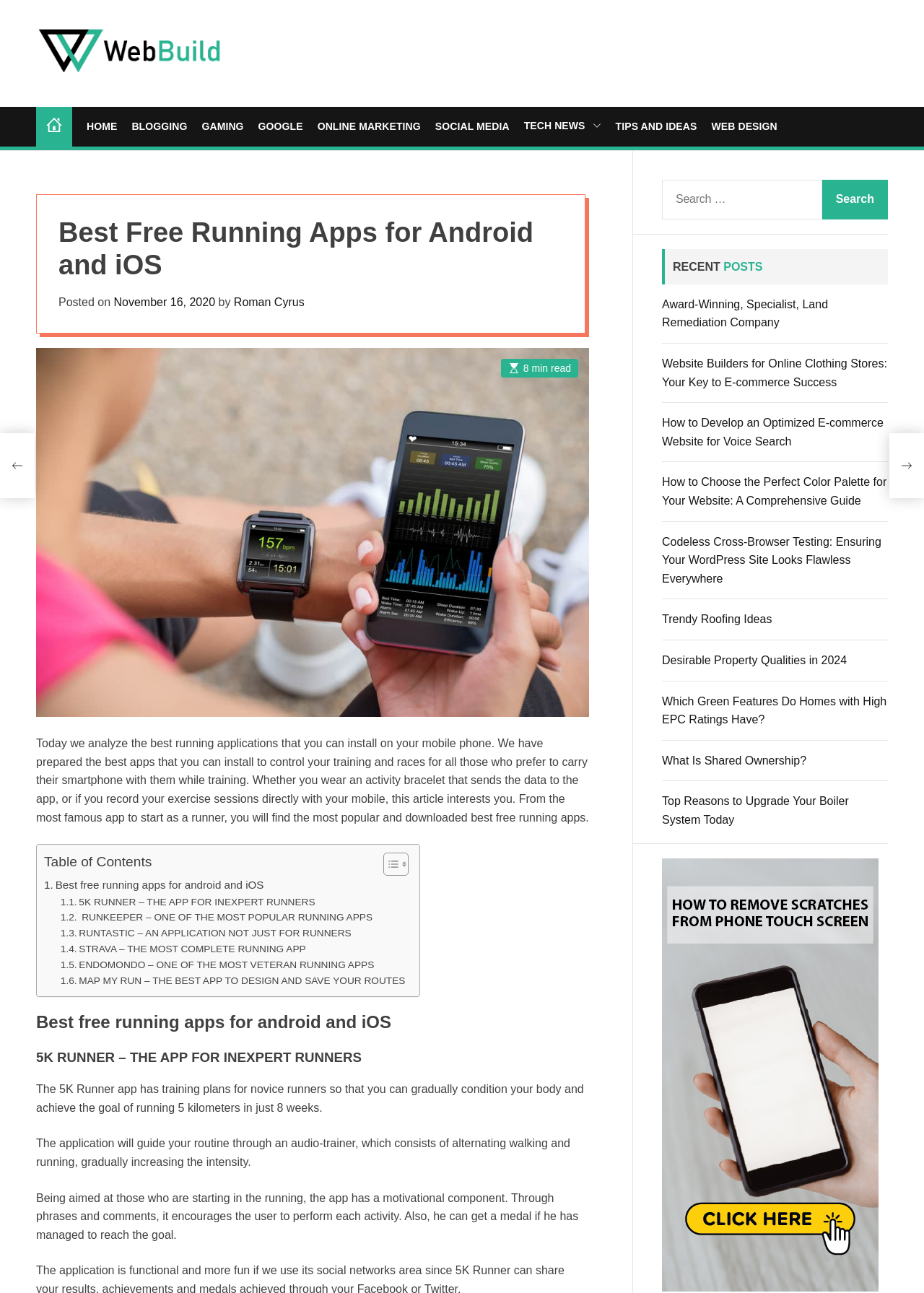Find the bounding box of the element with the following description: "parent_node: Search for: value="Search"". The coordinates must be four float numbers between 0 and 1, formatted as [left, top, right, bottom].

[0.89, 0.139, 0.961, 0.17]